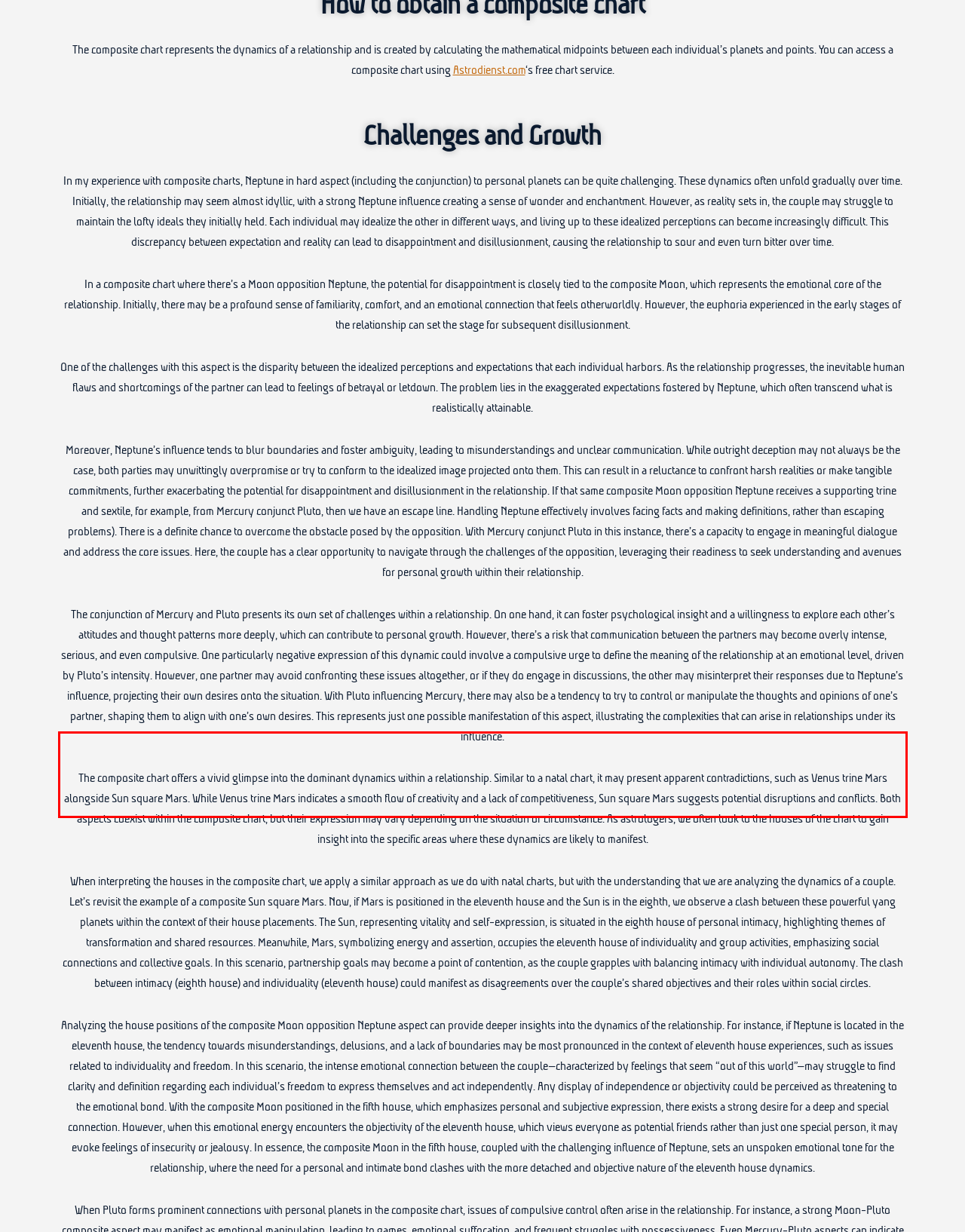Examine the screenshot of the webpage, locate the red bounding box, and generate the text contained within it.

The composite chart offers a vivid glimpse into the dominant dynamics within a relationship. Similar to a natal chart, it may present apparent contradictions, such as Venus trine Mars alongside Sun square Mars. While Venus trine Mars indicates a smooth flow of creativity and a lack of competitiveness, Sun square Mars suggests potential disruptions and conflicts. Both aspects coexist within the composite chart, but their expression may vary depending on the situation or circumstance. As astrologers, we often look to the houses of the chart to gain insight into the specific areas where these dynamics are likely to manifest.